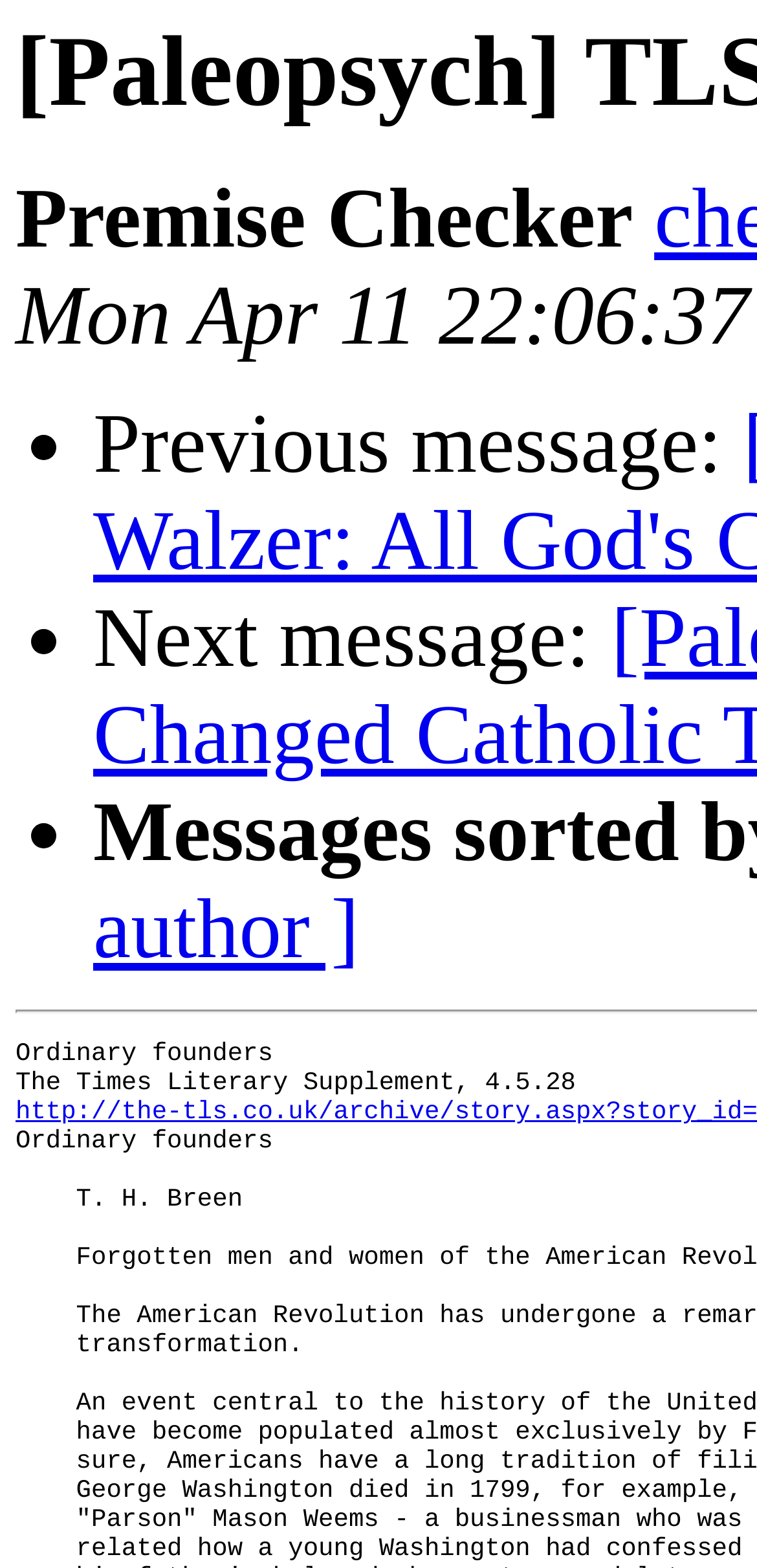Using the details in the image, give a detailed response to the question below:
What is the title of the article?

The title of the article can be found in the StaticText element with the text 'Ordinary founders
The Times Literary Supplement, 4.5.28
' at coordinates [0.021, 0.663, 0.761, 0.7].